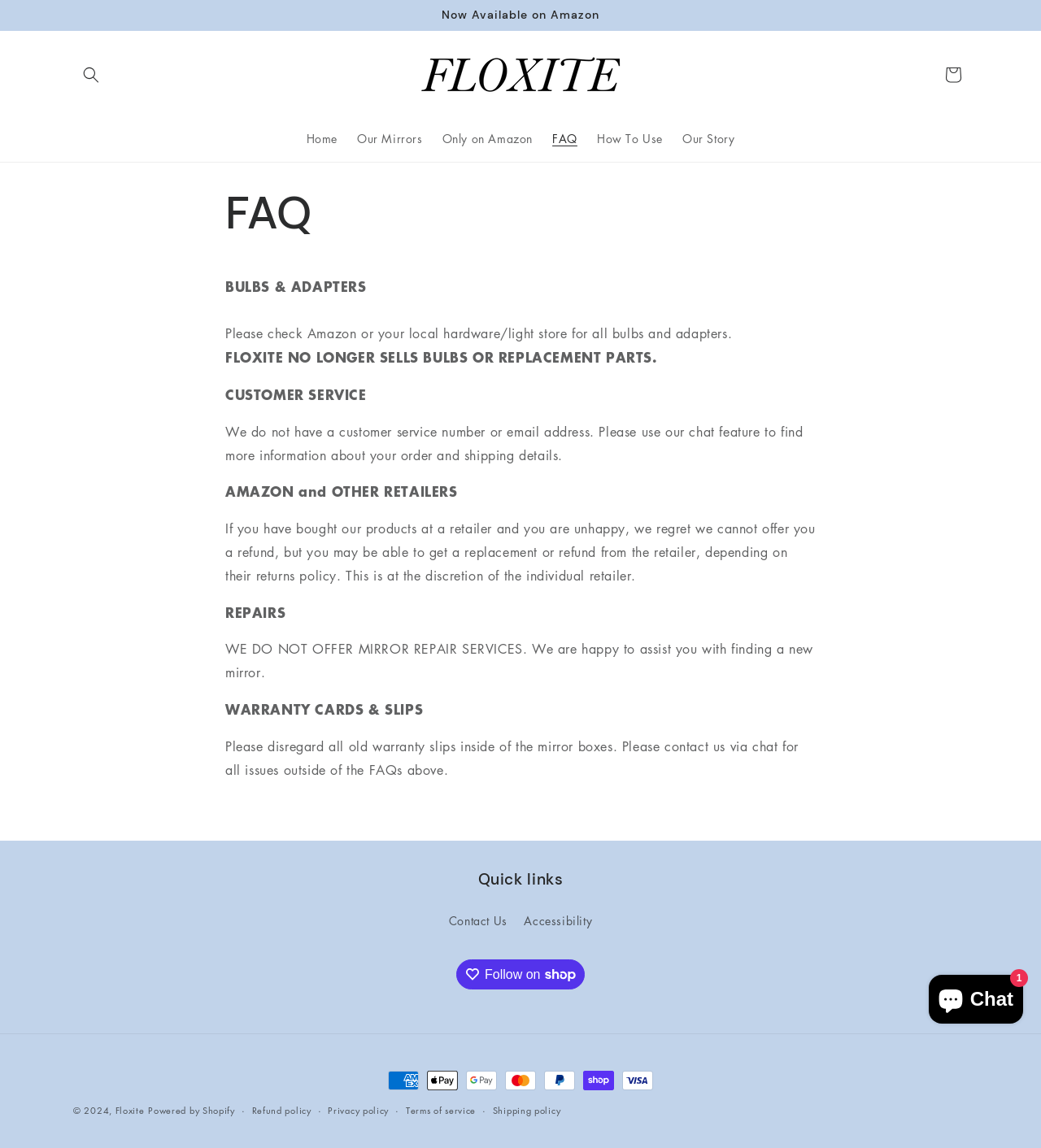By analyzing the image, answer the following question with a detailed response: What payment methods are accepted?

I determined this by looking at the images of various payment methods, including American Express, Apple Pay, Google Pay, Mastercard, PayPal, Shop Pay, and Visa, which are displayed at the bottom of the webpage.